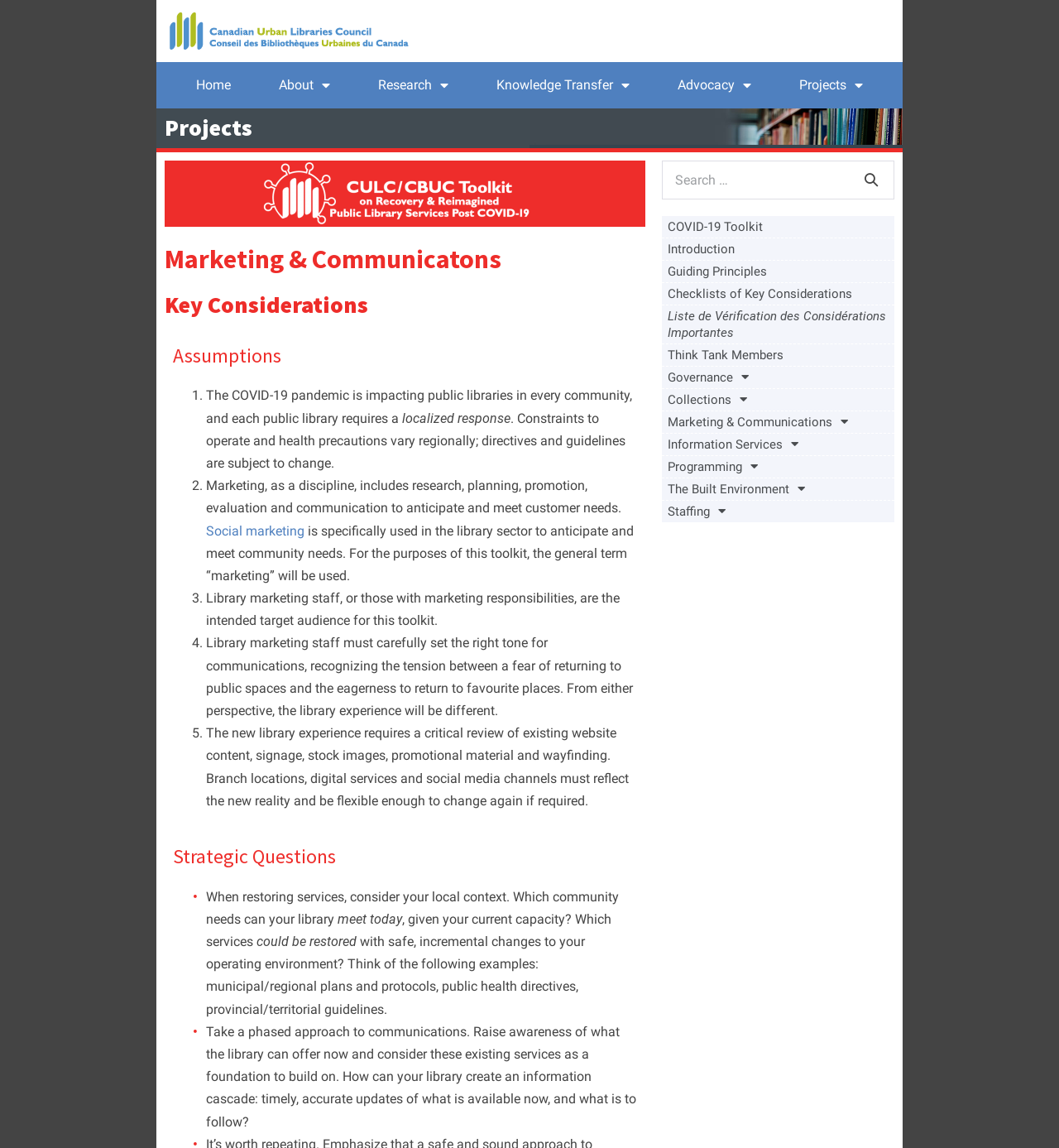Generate a thorough caption detailing the webpage content.

The webpage is about the Canadian Urban Libraries Council, specifically focusing on "Key Considerations" related to public libraries during the COVID-19 pandemic. 

At the top left corner, there is a logo of the Canadian Urban Libraries Council, accompanied by a navigation menu with links to "Home", "About", "Research", "Knowledge Transfer", "Advocacy", and "Projects". 

Below the navigation menu, there is a heading "Projects" followed by an image of a banner header. Next to the banner header, there is an image related to the CULC/CBUC Toolkit on Recovery & Reimagined Public Library Services Post COVID-19.

The main content of the webpage is divided into sections, starting with "Marketing & Communications" and "Key Considerations". The "Key Considerations" section is further divided into subsections, including "Assumptions", "Strategic Questions", and a list of five key points. 

The first key point discusses the impact of the COVID-19 pandemic on public libraries, while the second point explains the concept of marketing in the library sector. The third point identifies the target audience for the toolkit as library marketing staff, and the fourth point emphasizes the importance of setting the right tone for communications. The fifth point highlights the need for a critical review of existing website content, signage, and promotional materials to reflect the new reality.

The "Strategic Questions" section poses questions related to restoring library services, considering local context, and creating an information cascade to raise awareness of available services.

On the right side of the webpage, there is a search box with a magnifying glass icon, allowing users to search for specific content.